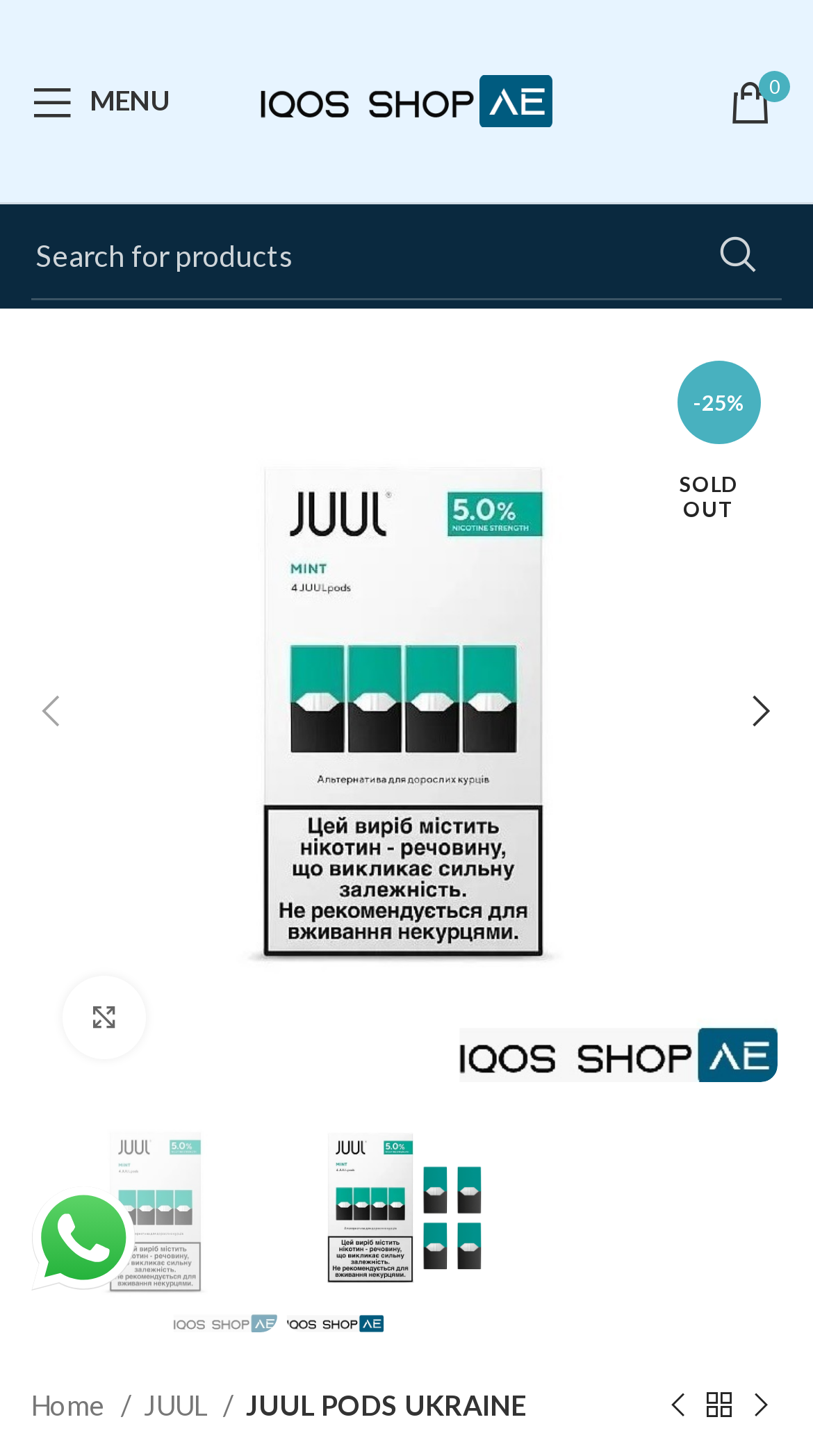Locate and provide the bounding box coordinates for the HTML element that matches this description: "JUUL".

[0.177, 0.951, 0.287, 0.981]